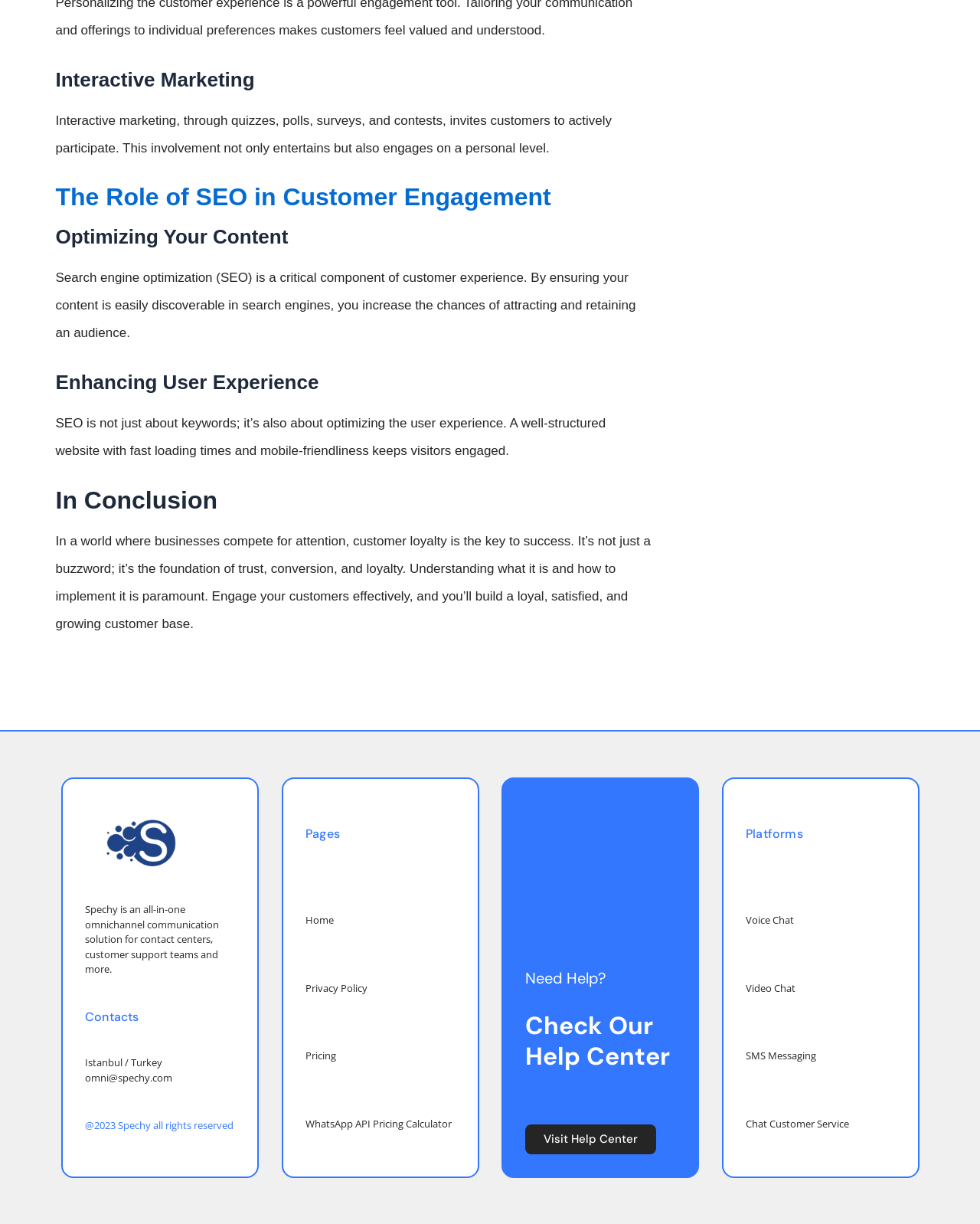Identify the bounding box for the given UI element using the description provided. Coordinates should be in the format (top-left x, top-left y, bottom-right x, bottom-right y) and must be between 0 and 1. Here is the description: WhatsApp API Pricing Calculator

[0.311, 0.912, 0.461, 0.923]